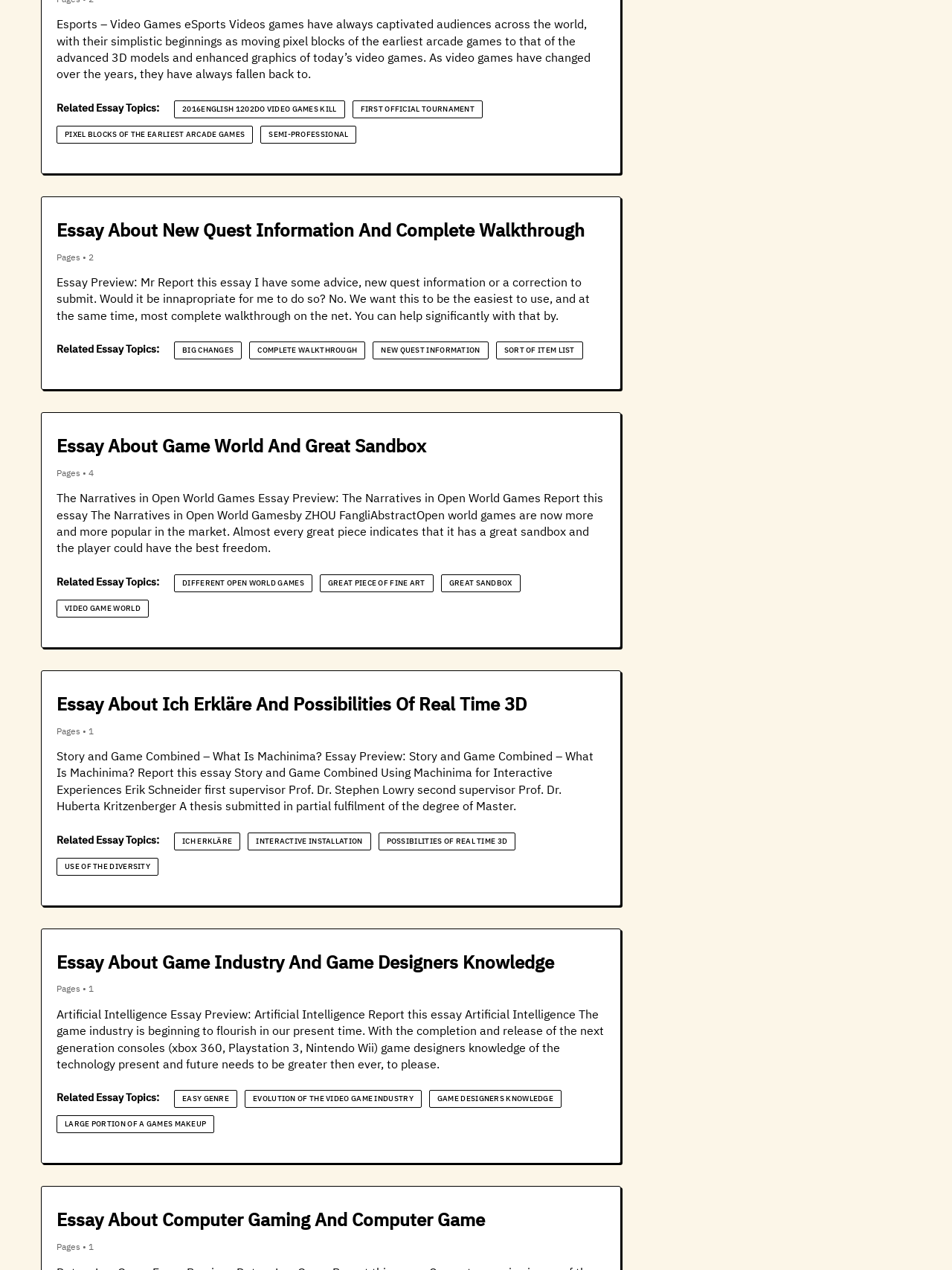Show the bounding box coordinates of the region that should be clicked to follow the instruction: "Check 'Related Essay Topics'."

[0.059, 0.08, 0.167, 0.09]